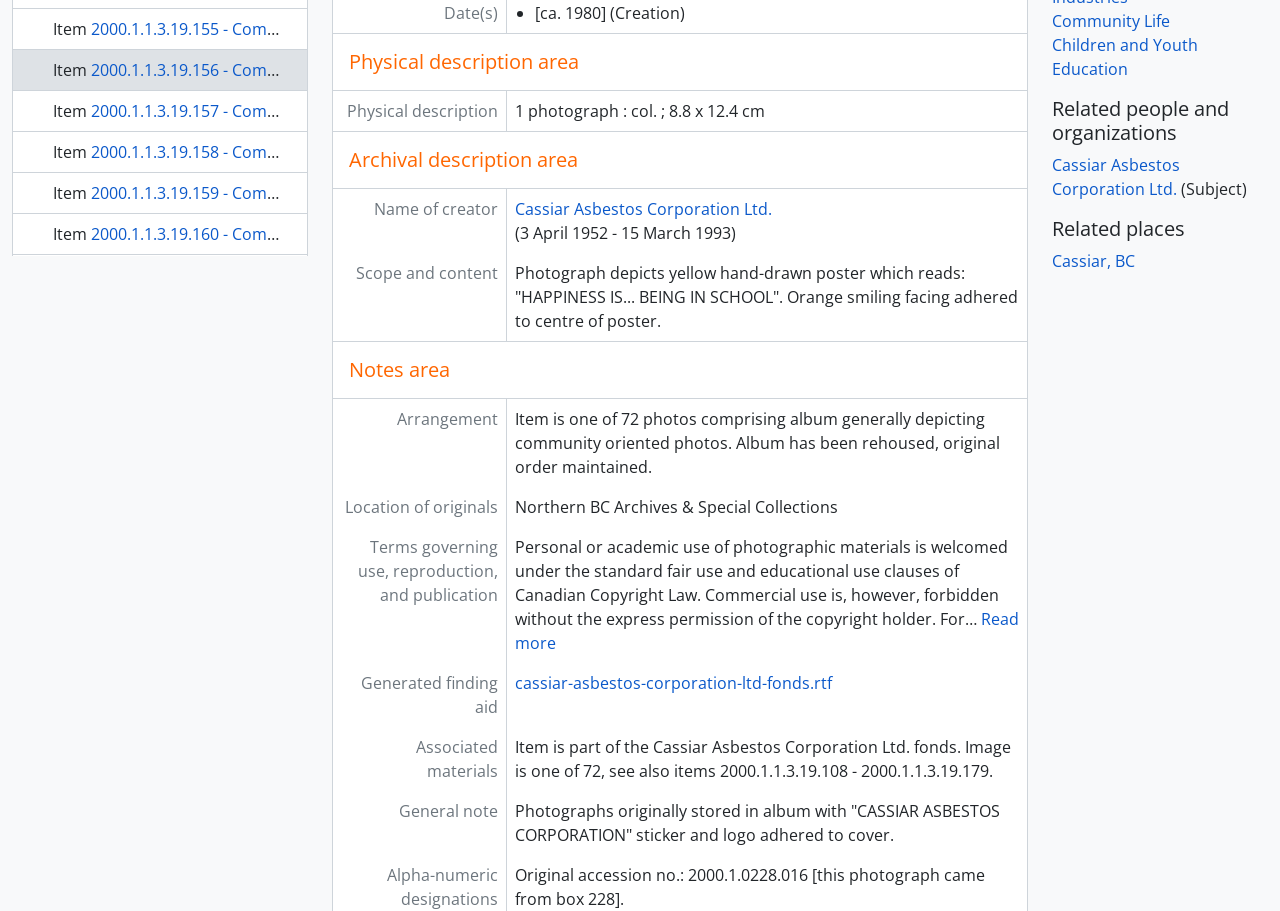Using the element description: "Cassiar Asbestos Corporation Ltd.", determine the bounding box coordinates. The coordinates should be in the format [left, top, right, bottom], with values between 0 and 1.

[0.402, 0.218, 0.603, 0.242]